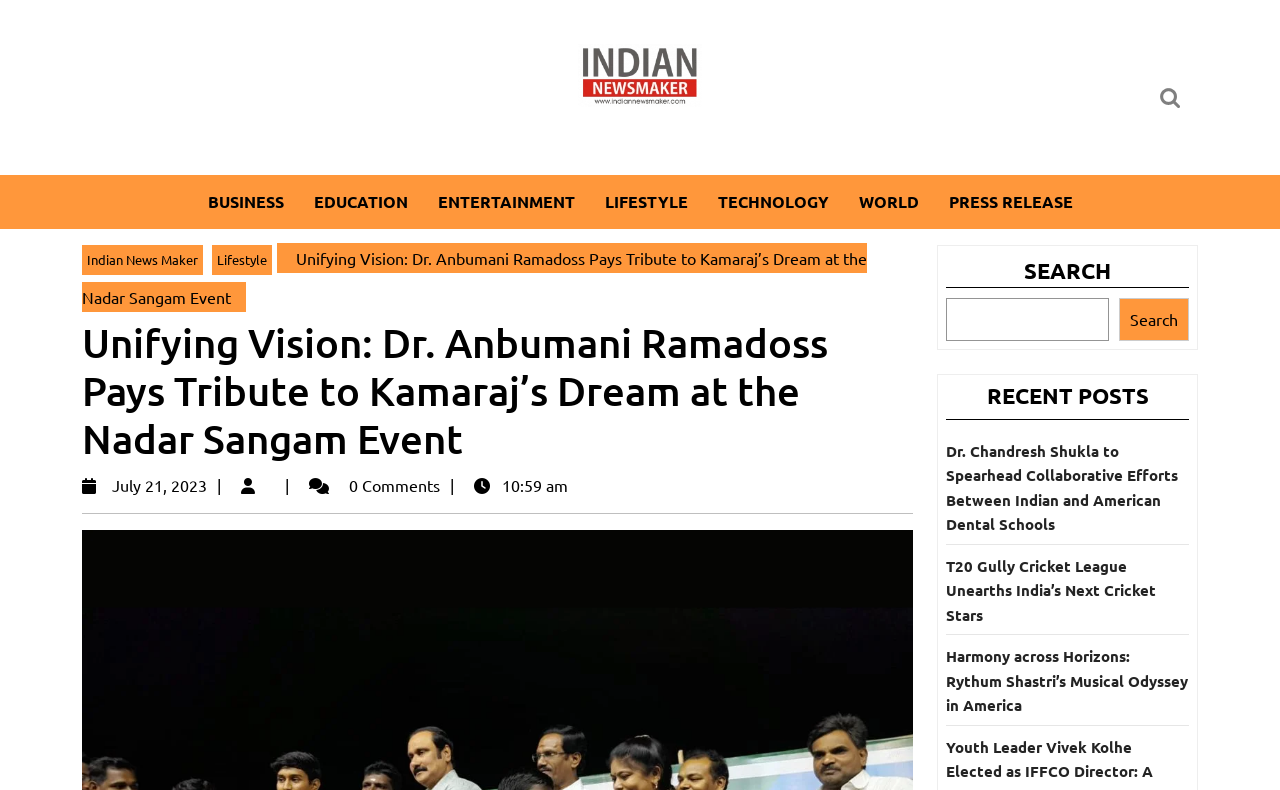What is the time of publication of the main article?
Using the visual information, reply with a single word or short phrase.

10:59 am